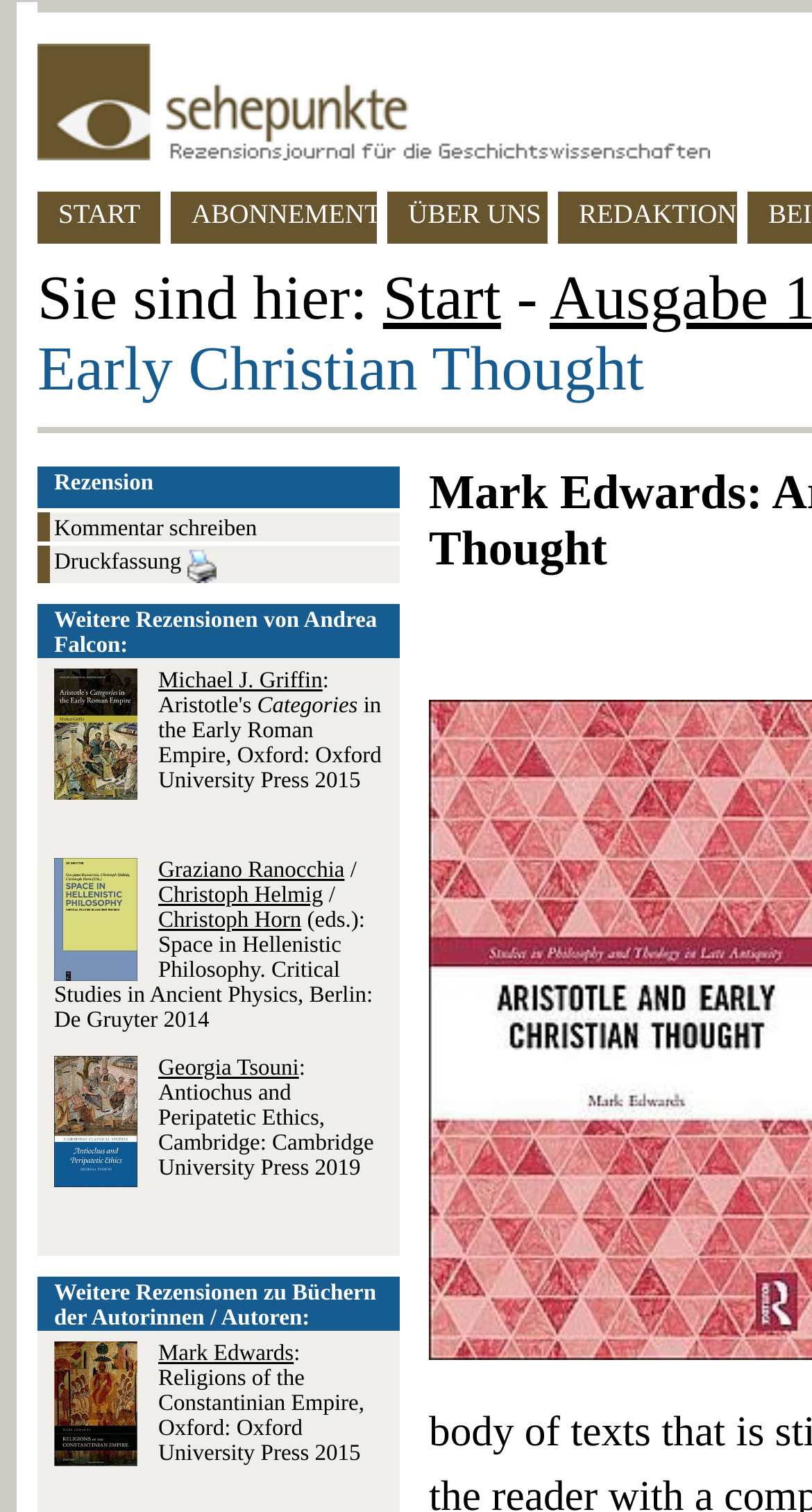Please provide the bounding box coordinates for the element that needs to be clicked to perform the following instruction: "View the book review of Aristotle's Categories in the Early Roman Empire". The coordinates should be given as four float numbers between 0 and 1, i.e., [left, top, right, bottom].

[0.195, 0.442, 0.47, 0.525]